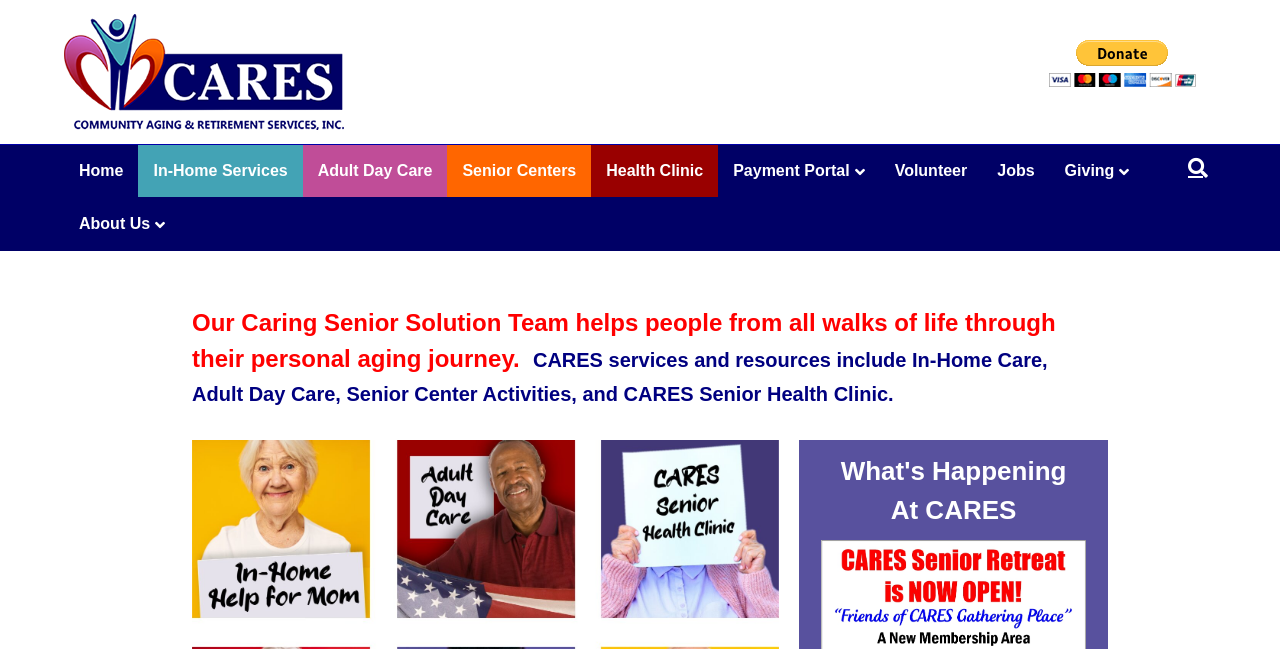What is the purpose of the organization?
Look at the image and answer with only one word or phrase.

Helping seniors and caregivers